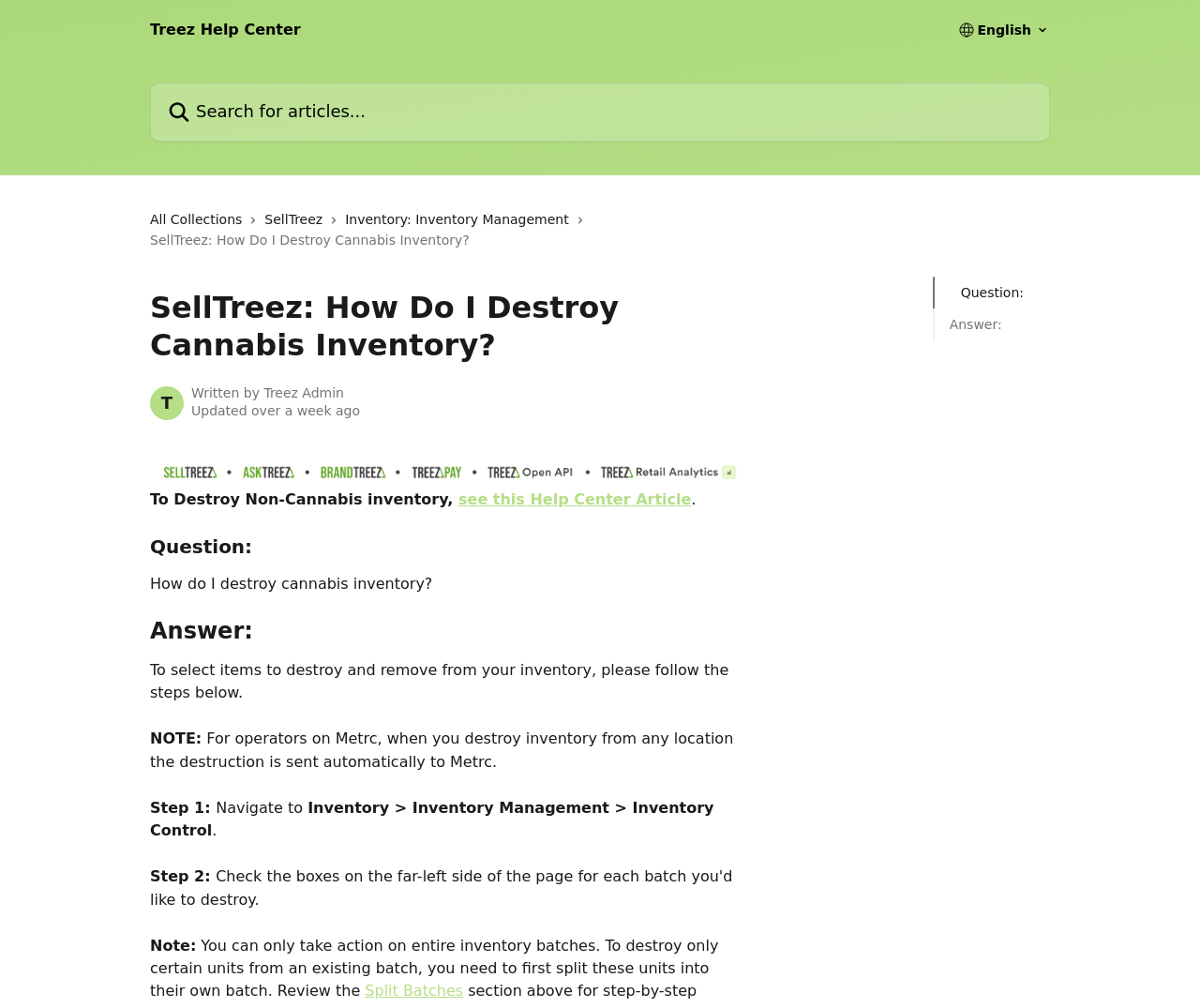What is the role of Treez Admin?
Please answer the question as detailed as possible.

According to the webpage, Treez Admin is the author of the article, as indicated by the text 'Written by Treez Admin' near the top of the webpage.